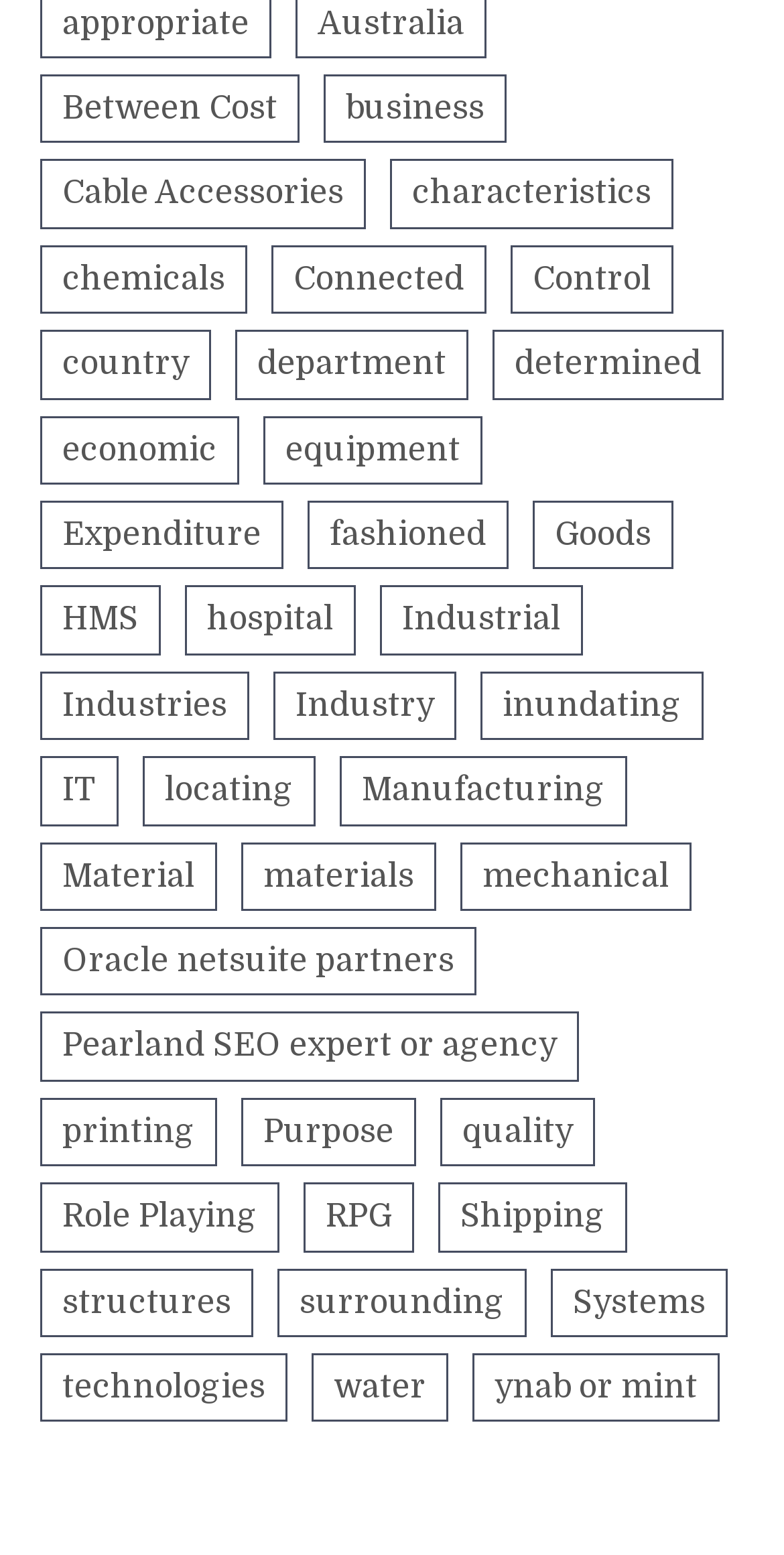Answer this question using a single word or a brief phrase:
Is there a link about water?

Yes